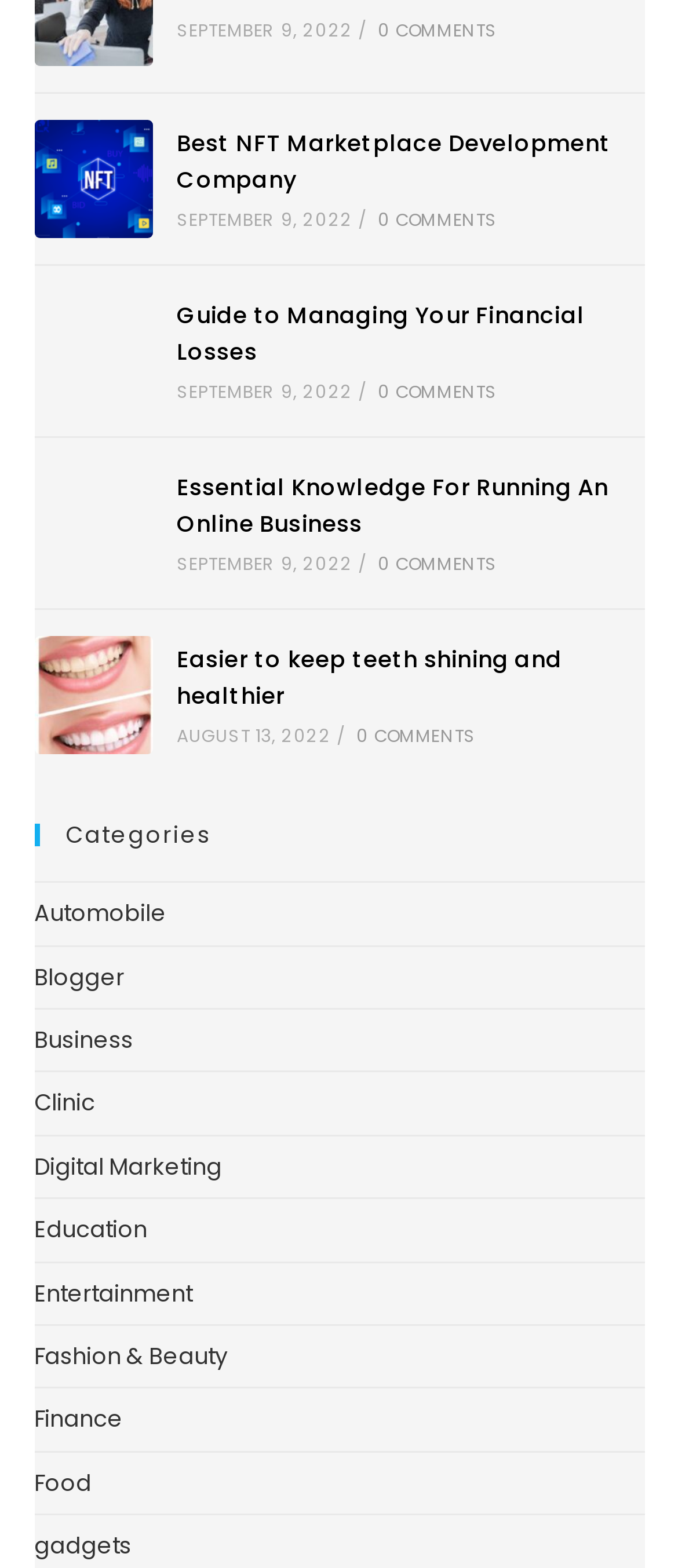Identify the bounding box coordinates for the UI element mentioned here: "0 Comments". Provide the coordinates as four float values between 0 and 1, i.e., [left, top, right, bottom].

[0.557, 0.351, 0.734, 0.368]